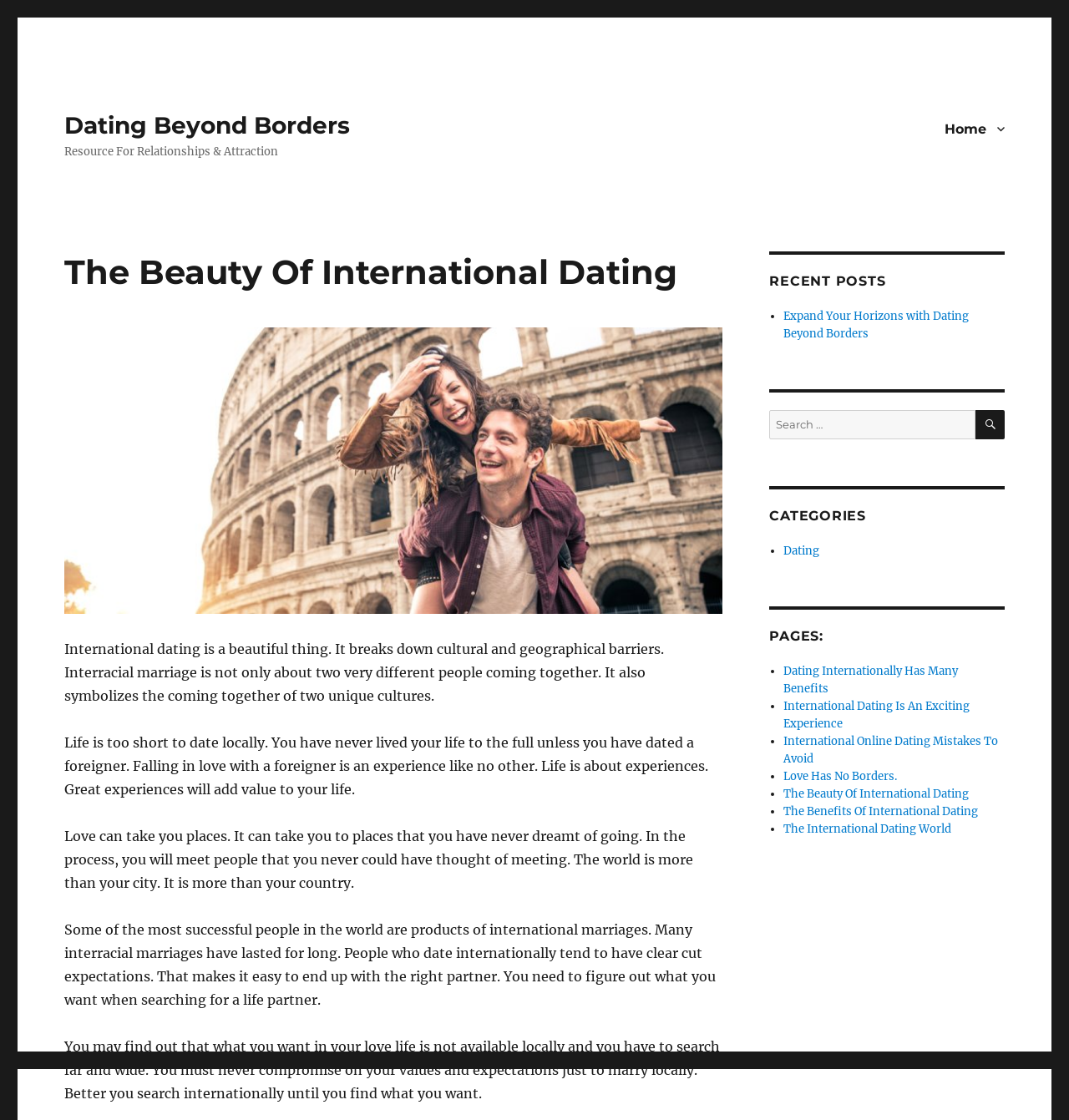Please determine the bounding box coordinates of the clickable area required to carry out the following instruction: "Read the 'Expand Your Horizons with Dating Beyond Borders' post". The coordinates must be four float numbers between 0 and 1, represented as [left, top, right, bottom].

[0.733, 0.276, 0.906, 0.304]